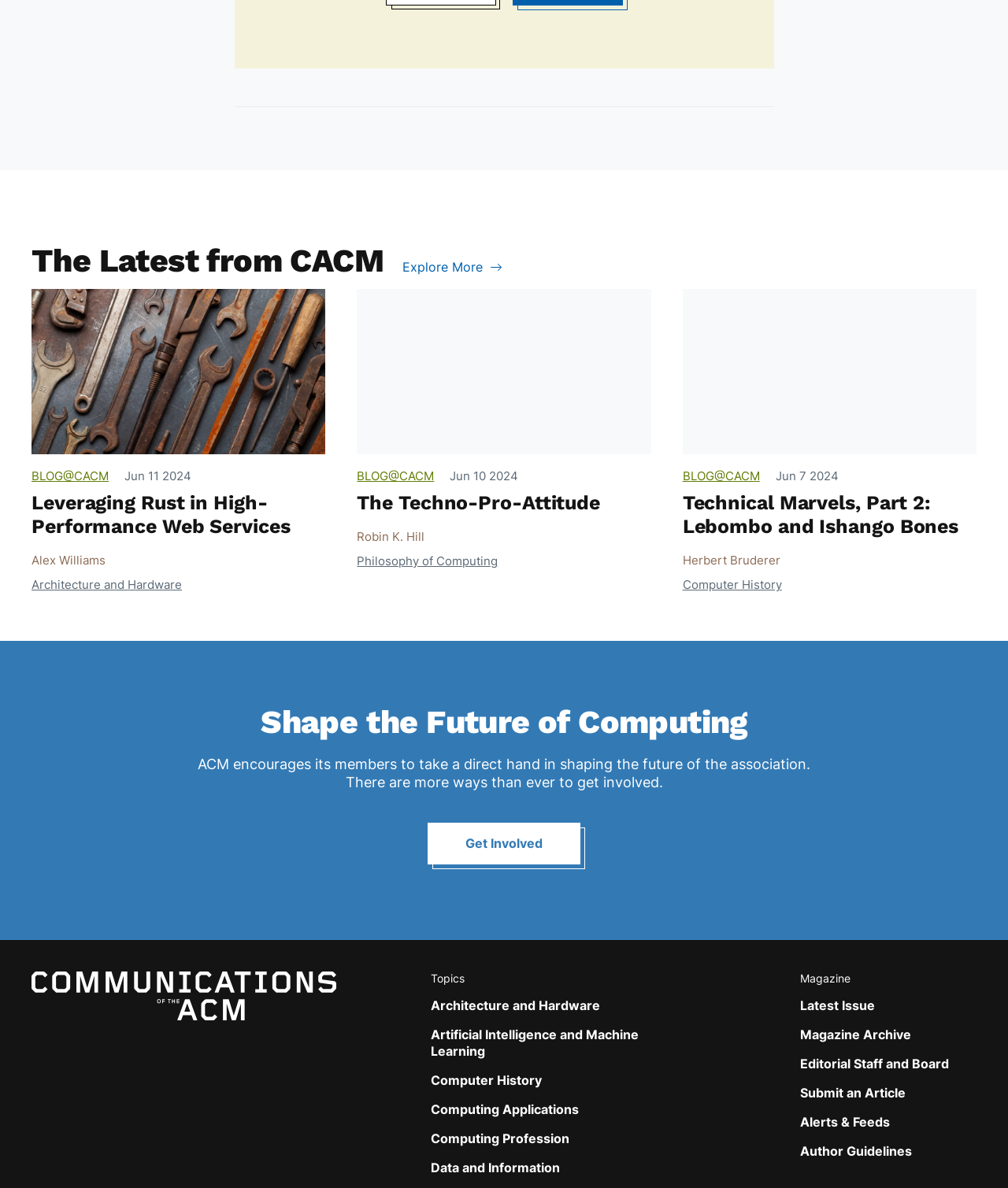Show the bounding box coordinates for the HTML element as described: "Alex Williams".

[0.031, 0.465, 0.105, 0.478]